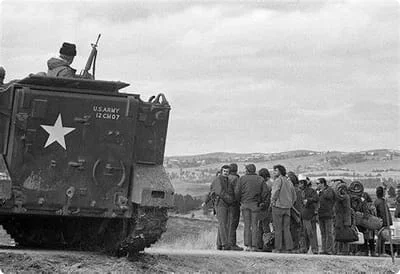Provide a short answer using a single word or phrase for the following question: 
What is the mood of the scene?

Somber